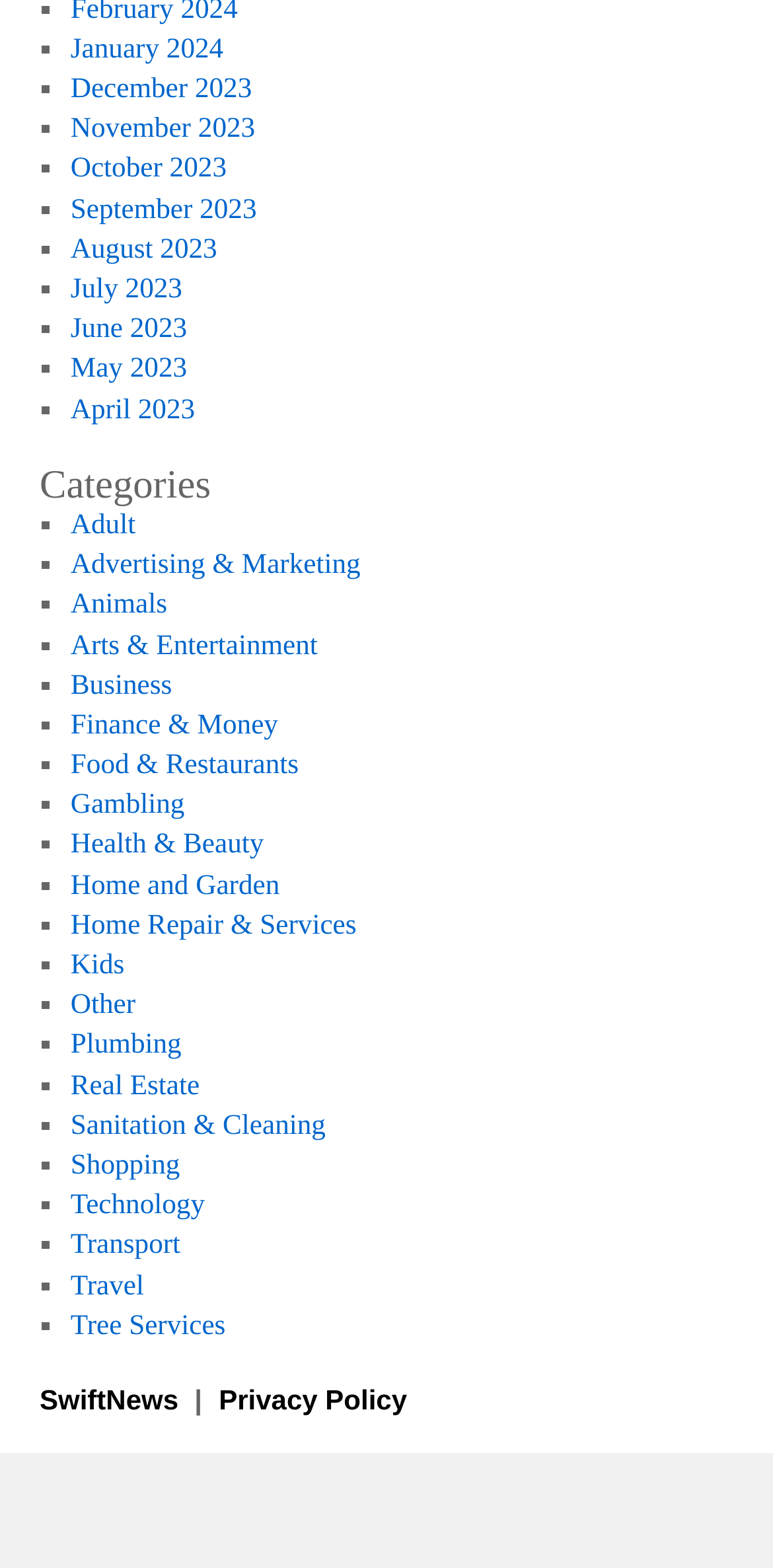Could you find the bounding box coordinates of the clickable area to complete this instruction: "View the article 'Flavonoids of Rosa roxburghii Tratt Act as Radioprotectors'"?

None